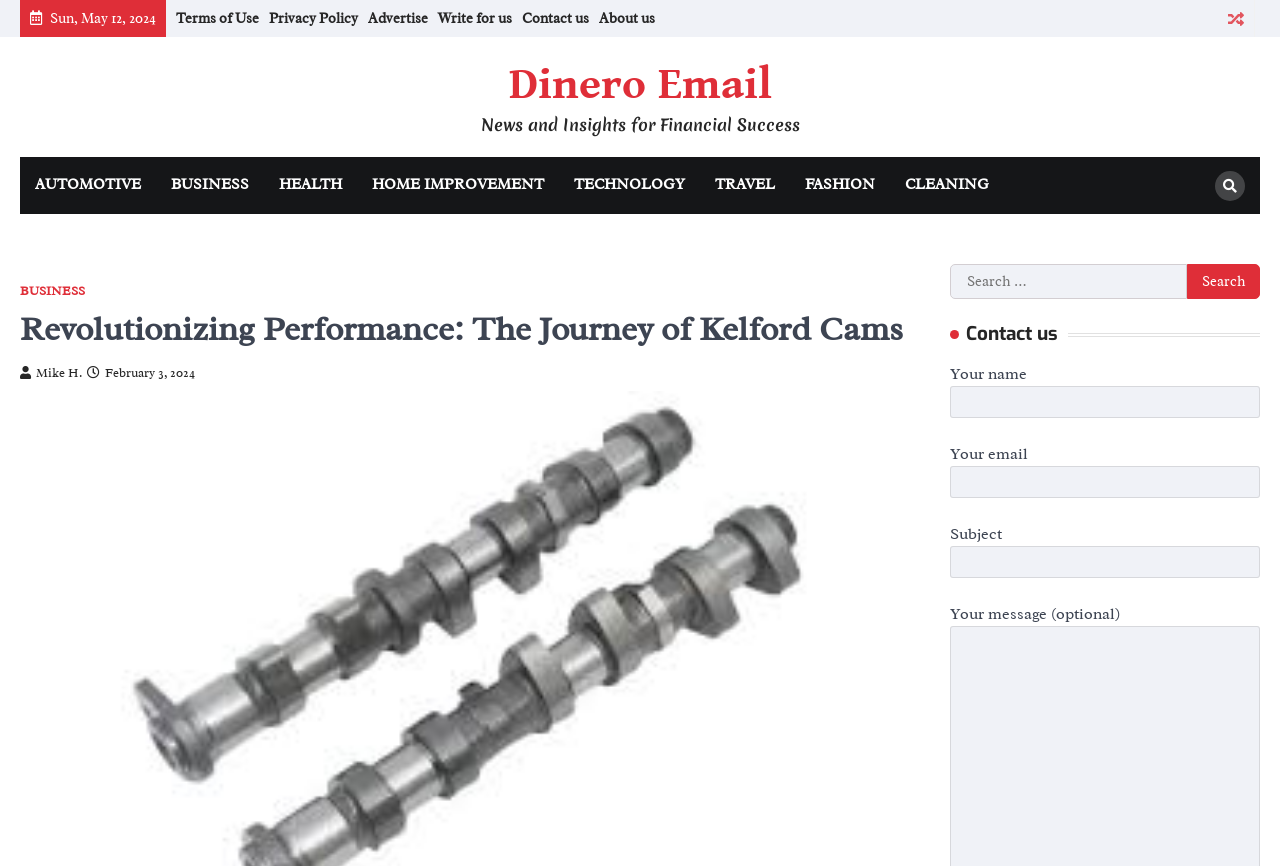How many categories are listed under the 'News and Insights for Financial Success' section?
Using the image, elaborate on the answer with as much detail as possible.

Under the 'News and Insights for Financial Success' section, there are 8 categories listed, which are AUTOMOTIVE, BUSINESS, HEALTH, HOME IMPROVEMENT, TECHNOLOGY, TRAVEL, FASHION, and CLEANING.